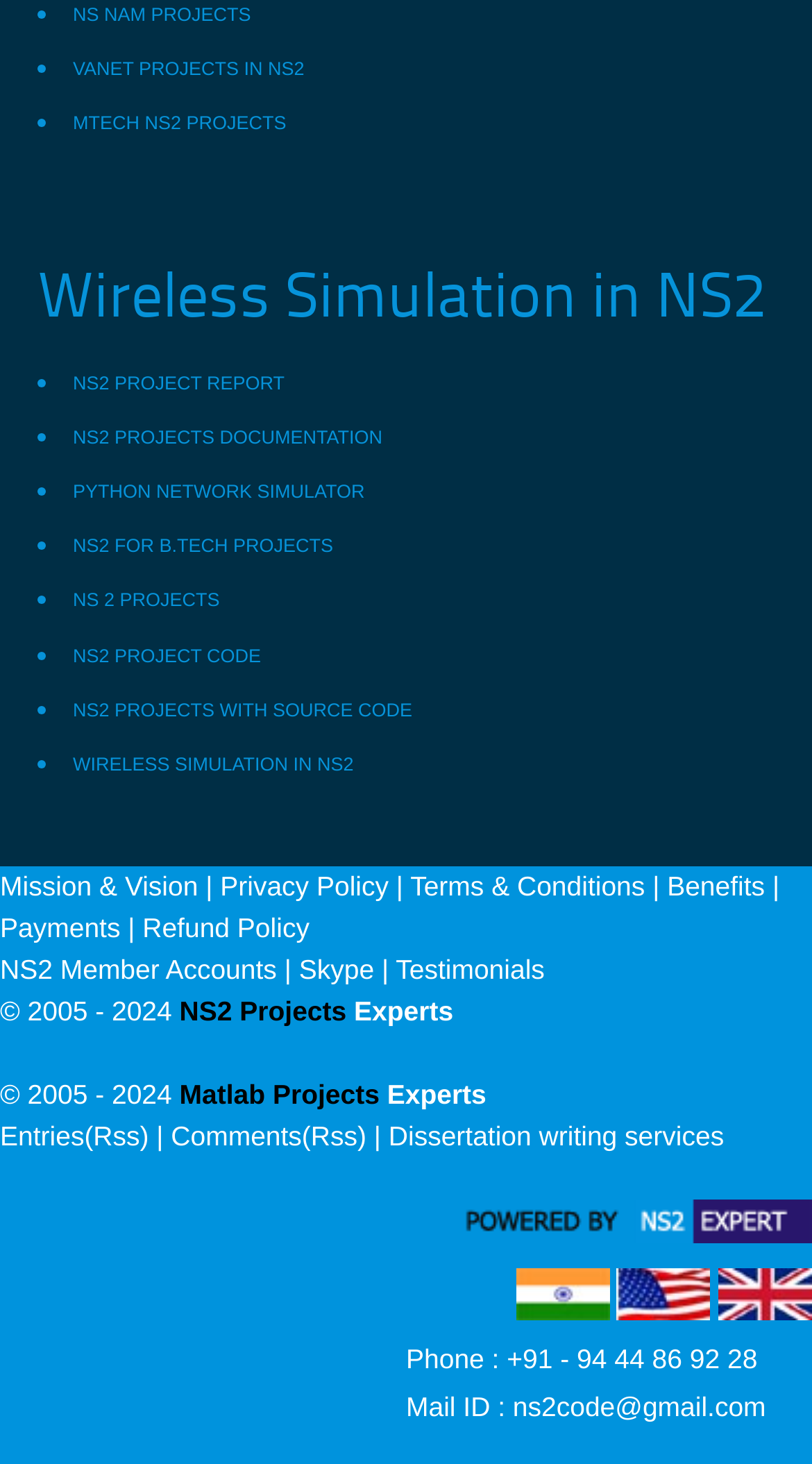How many links are there in the footer section? Please answer the question using a single word or phrase based on the image.

7